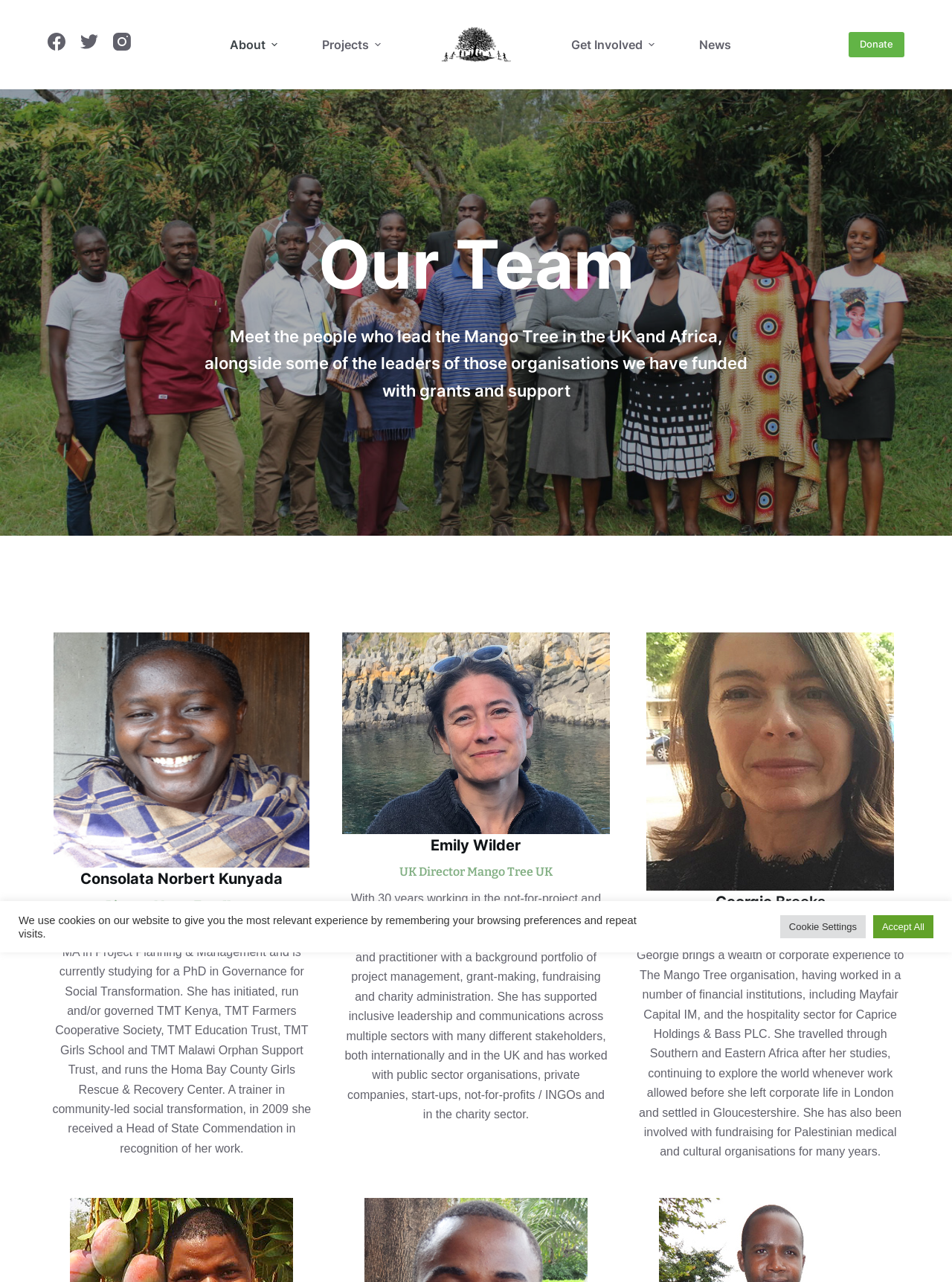Please find the bounding box coordinates in the format (top-left x, top-left y, bottom-right x, bottom-right y) for the given element description. Ensure the coordinates are floating point numbers between 0 and 1. Description: About

[0.241, 0.0, 0.315, 0.07]